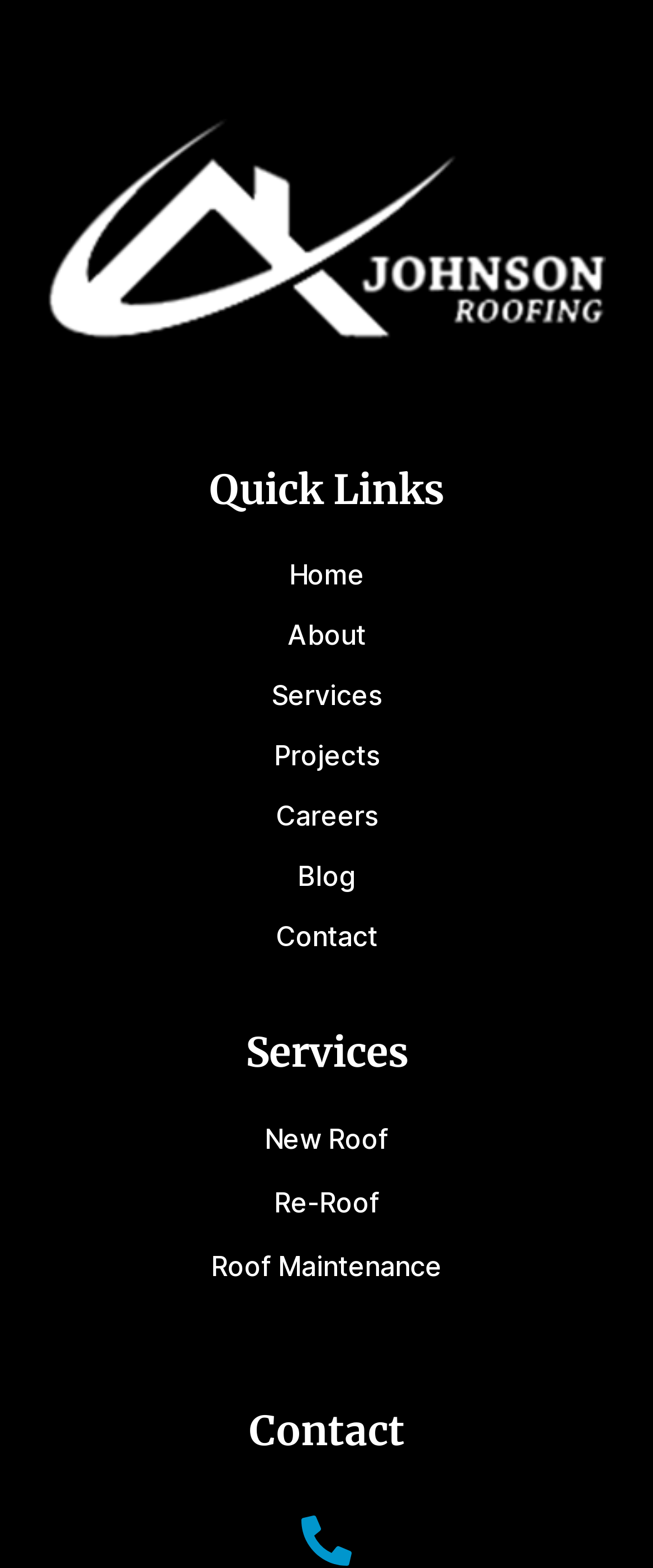Please locate the bounding box coordinates of the element's region that needs to be clicked to follow the instruction: "go to Home page". The bounding box coordinates should be provided as four float numbers between 0 and 1, i.e., [left, top, right, bottom].

[0.051, 0.347, 0.949, 0.385]